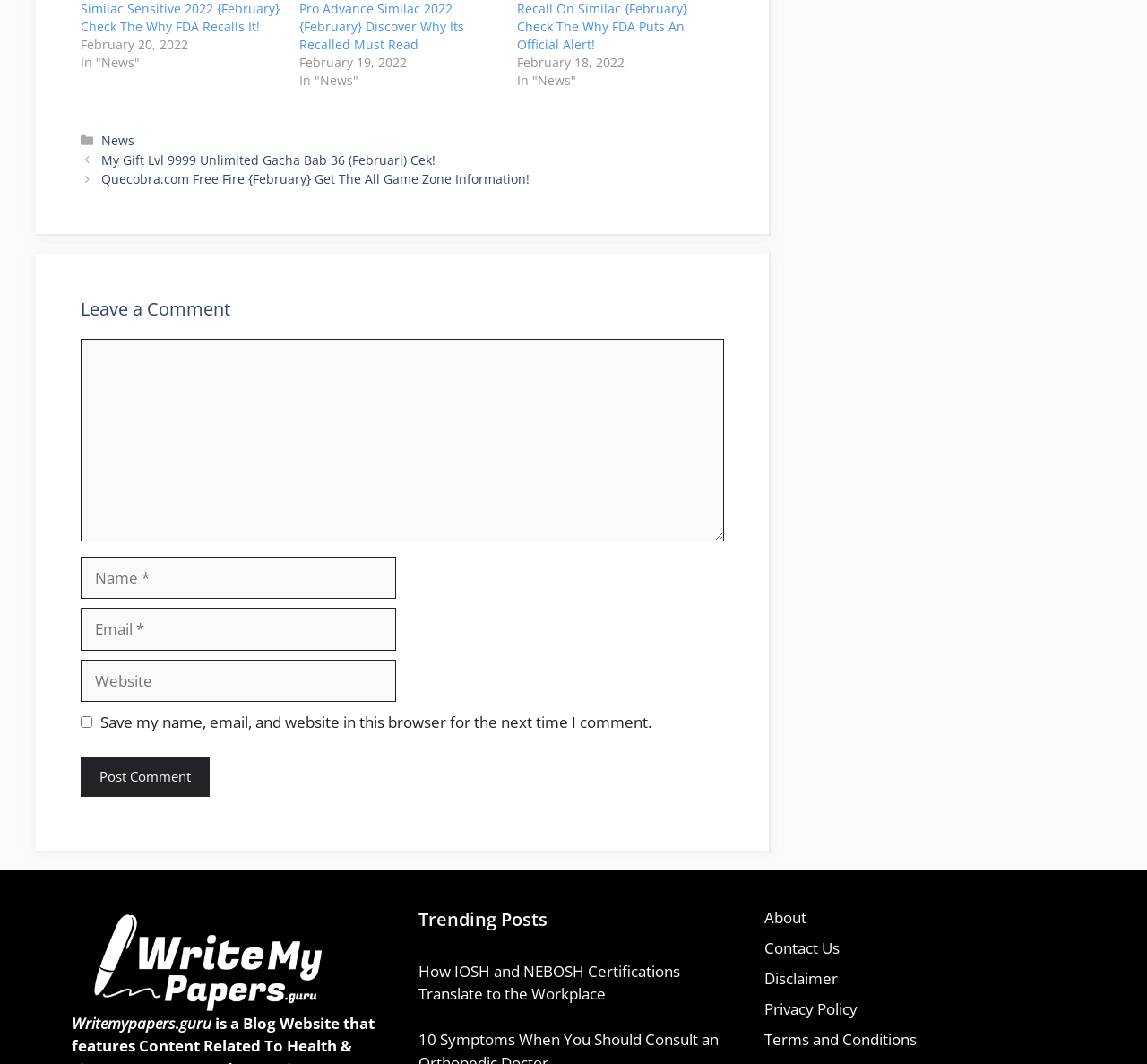Specify the bounding box coordinates of the region I need to click to perform the following instruction: "Click the 'Post Comment' button". The coordinates must be four float numbers in the range of 0 to 1, i.e., [left, top, right, bottom].

[0.07, 0.711, 0.183, 0.749]